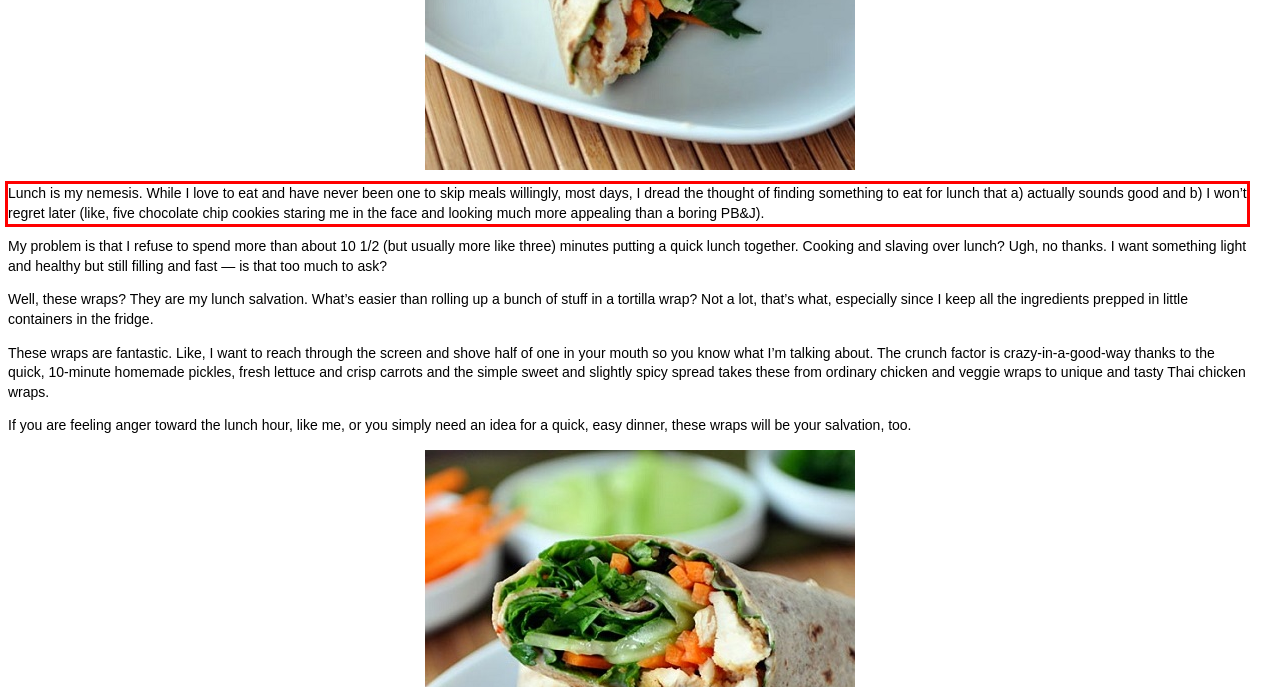With the provided screenshot of a webpage, locate the red bounding box and perform OCR to extract the text content inside it.

Lunch is my nemesis. While I love to eat and have never been one to skip meals willingly, most days, I dread the thought of finding something to eat for lunch that a) actually sounds good and b) I won’t regret later (like, five chocolate chip cookies staring me in the face and looking much more appealing than a boring PB&J).